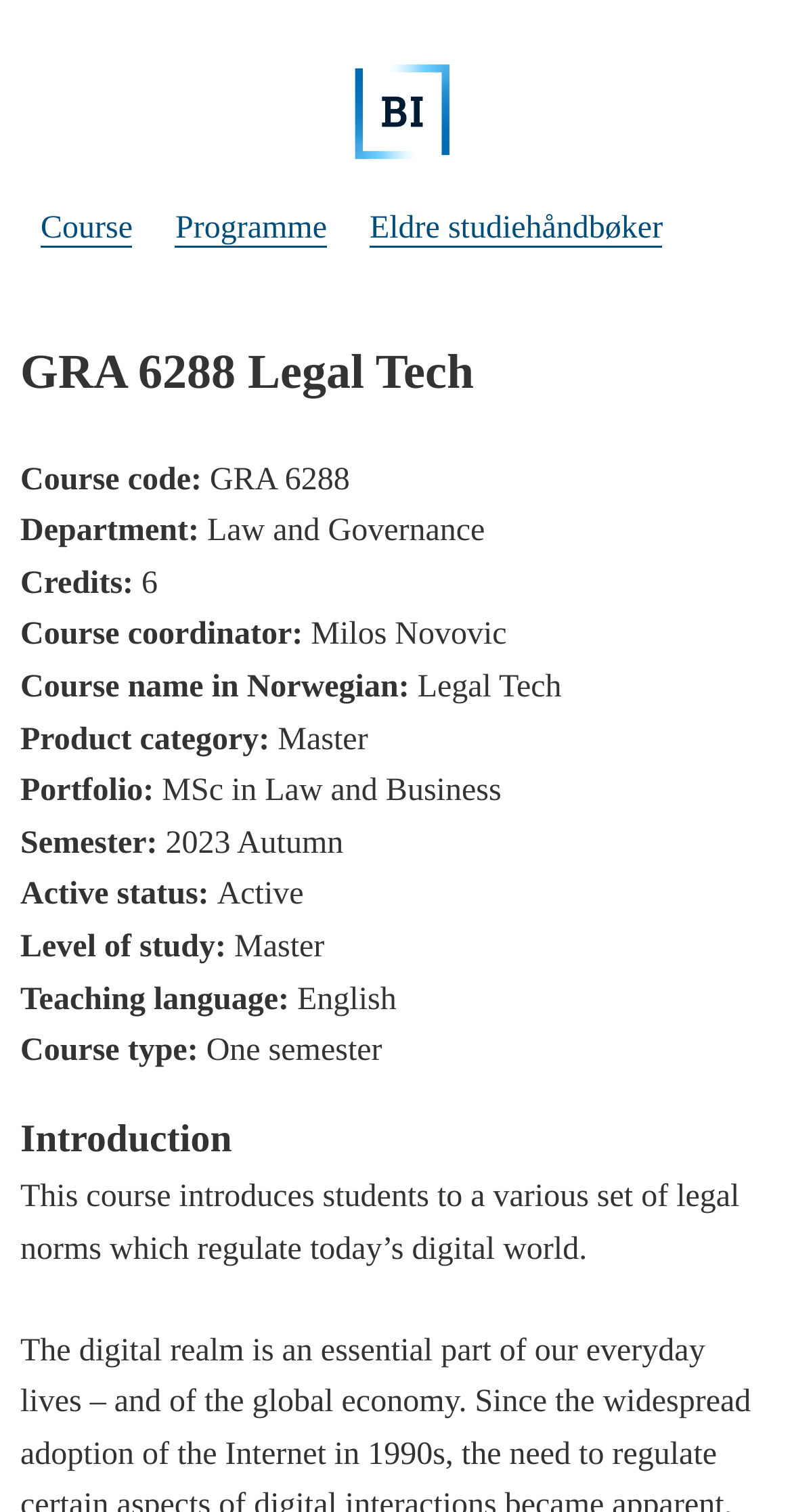Identify the bounding box for the element characterized by the following description: "Programme".

[0.221, 0.139, 0.413, 0.163]